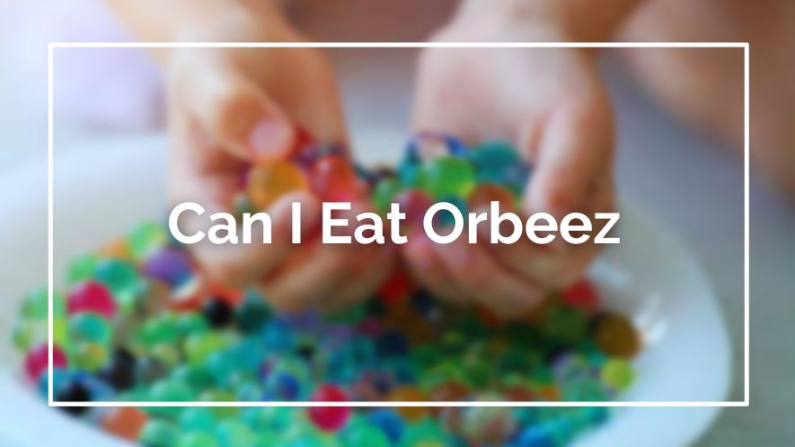What is the purpose of the bold text overlay?
Answer the question with as much detail as you can, using the image as a reference.

The bold text overlay reads 'Can I Eat Orbeez', which is a question that is likely addressed in the accompanying content, and its purpose is to draw attention to the safety concerns regarding the consumption of Orbeez.